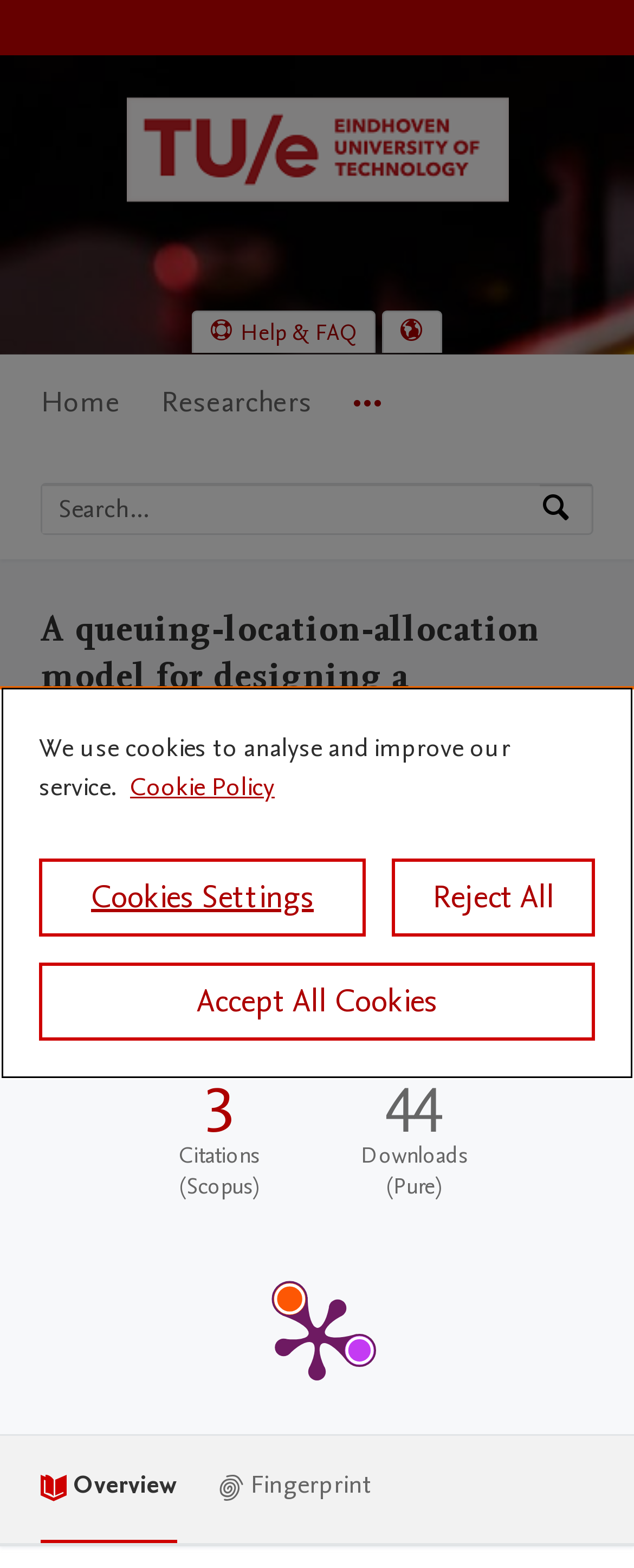Illustrate the webpage thoroughly, mentioning all important details.

This webpage is a research portal from Eindhoven University of Technology, featuring a specific research article titled "A queuing-location-allocation model for designing a capacitated bus garage system". 

At the top, there are three "Skip to" links, followed by the university's logo and a link to the homepage. On the right side, there are links to "Help & FAQ" and a language selection button. 

Below this, there is a main navigation menu with options like "Home", "Researchers", and "More navigation options". 

A search bar is located in the middle, with a placeholder text "Search by expertise, name or affiliation" and a search button. 

The main content of the page is dedicated to the research article, with a heading, author names, and a description of the research output. There are also links to related topics, such as "Urban Planning and Transportation". 

Further down, there is a section displaying publication metrics, including the number of citations and downloads. This section also features a link to a PlumX Metrics Detail Page. 

At the bottom of the page, there is a cookie banner with a privacy alert dialog, providing information about the use of cookies and options to adjust cookie settings.